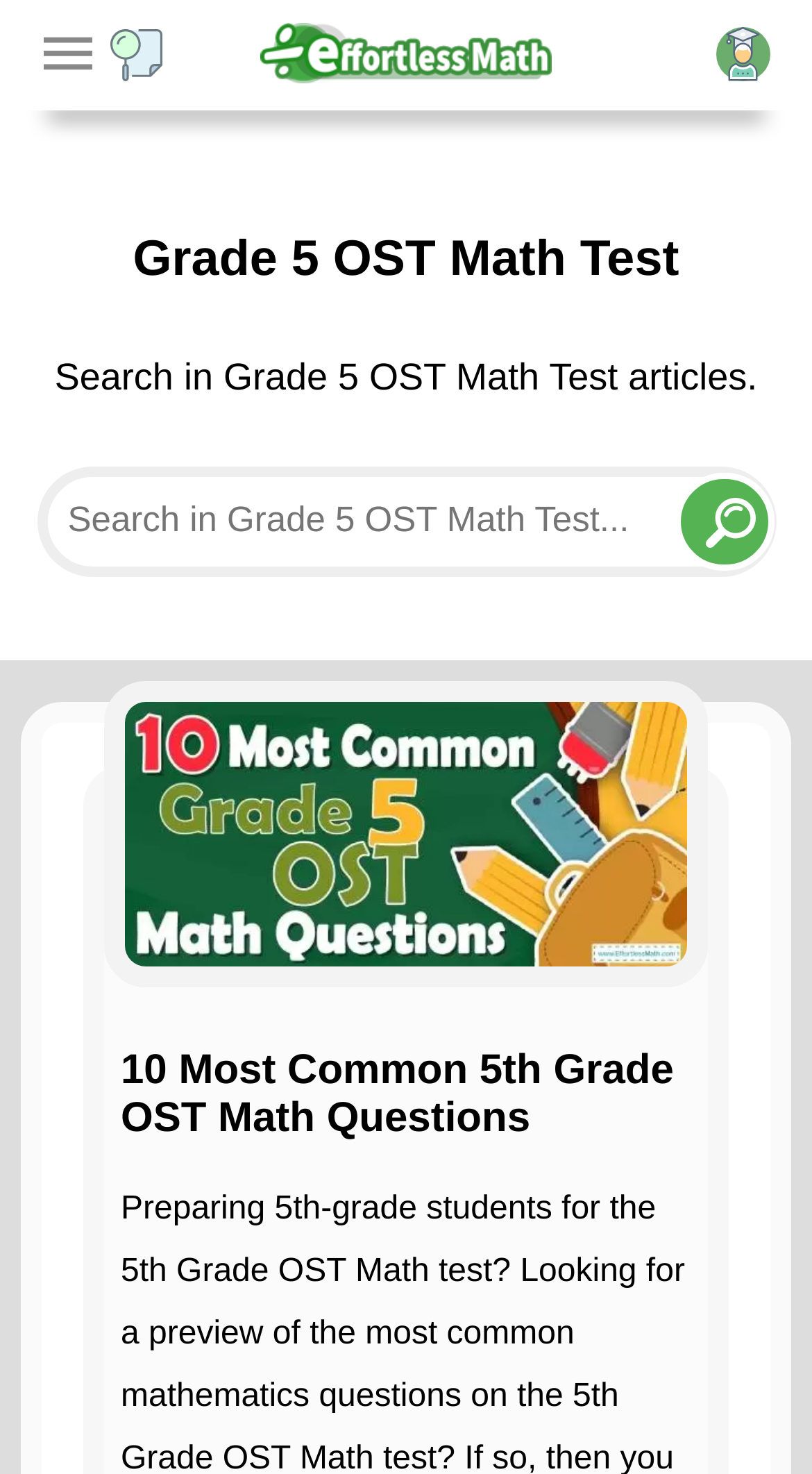Given the element description: "parent_node: Effortless Math", predict the bounding box coordinates of this UI element. The coordinates must be four float numbers between 0 and 1, given as [left, top, right, bottom].

[0.136, 0.02, 0.2, 0.055]